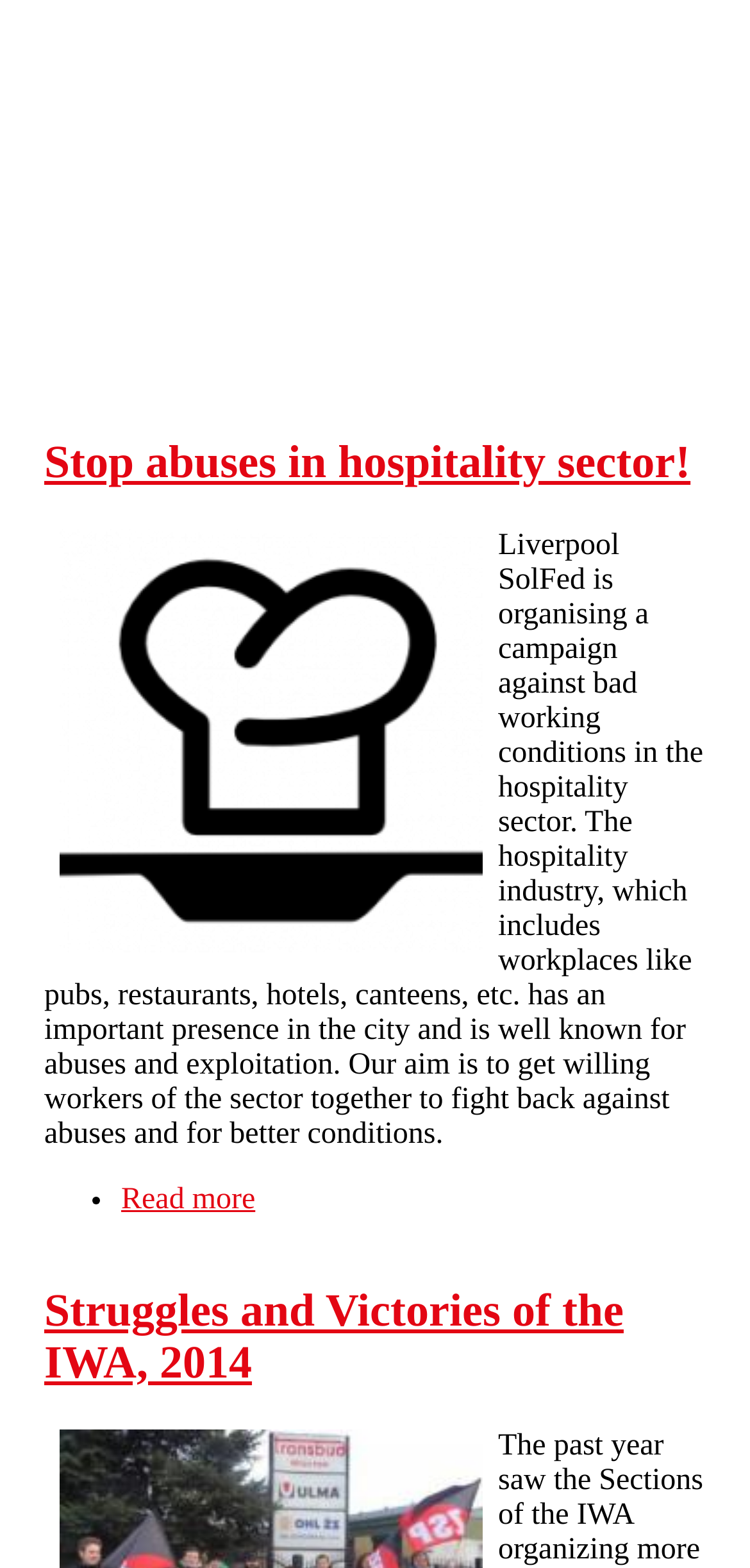Offer a detailed account of what is visible on the webpage.

The webpage is about anarcho-syndicalism and the Solidarity Federation. At the top, there is a link to "Skip to main content". Below it, there is a main article section that takes up most of the page. 

In the top section of the article, there is a heading that reads "Stop abuses in hospitality sector!" with a link to the same title. Below the heading, there is a paragraph of text that describes a campaign by Liverpool SolFed against bad working conditions in the hospitality sector, aiming to bring workers together to fight for better conditions.

To the right of the paragraph, there is a link with no text. Below the paragraph, there is a footer section that contains a list with a single item, which is a link to "Read more about Stop abuses in hospitality sector!".

Further down the page, there is another heading that reads "Struggles and Victories of the IWA, 2014" with a link to the same title.